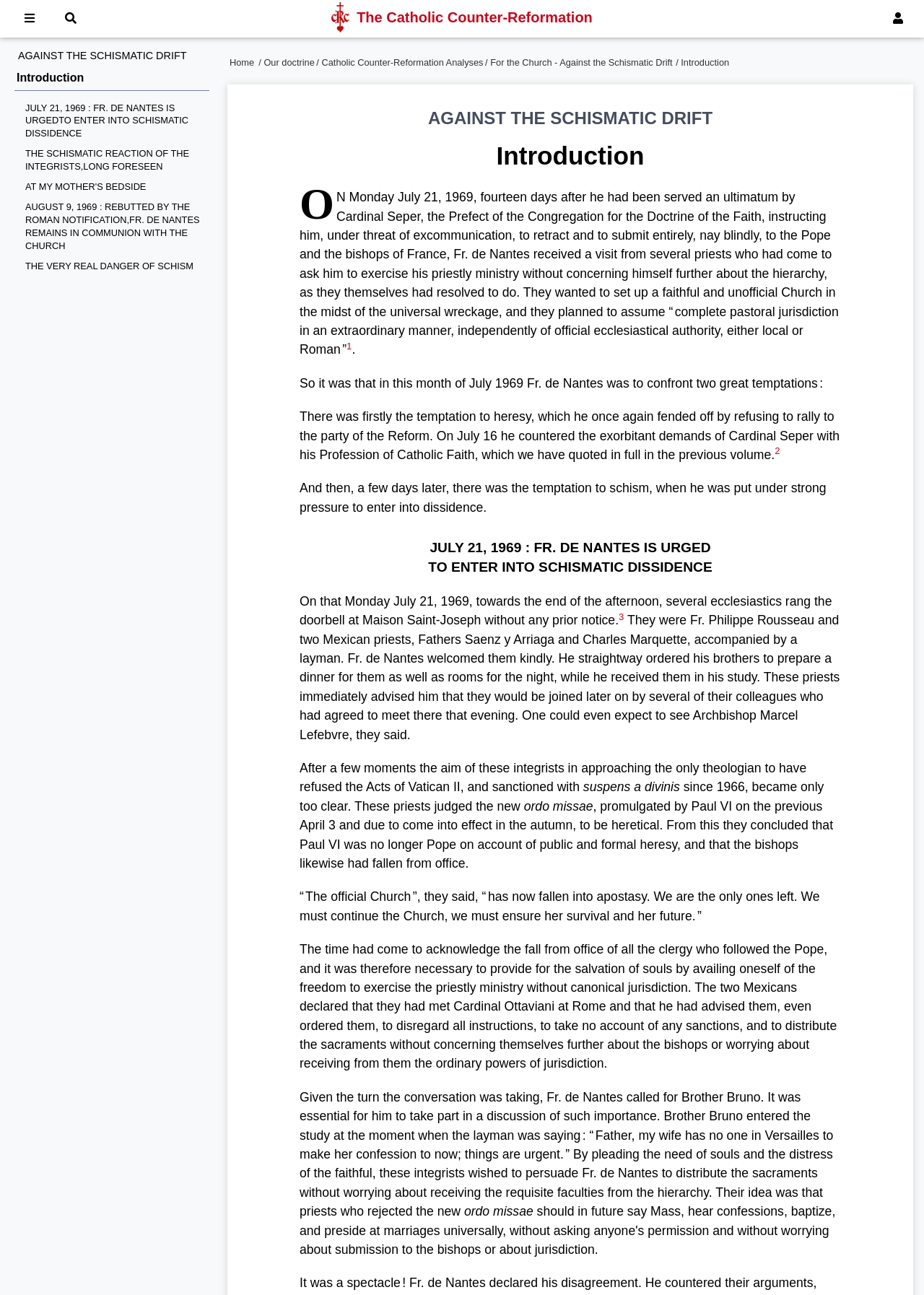Provide a one-word or one-phrase answer to the question:
What is the link text above 'JULY 21, 1969 : FR. DE NANTES IS URGED TO ENTER INTO SCHISMATIC DISSIDENCE'?

AGAINST THE SCHISMATIC DRIFT